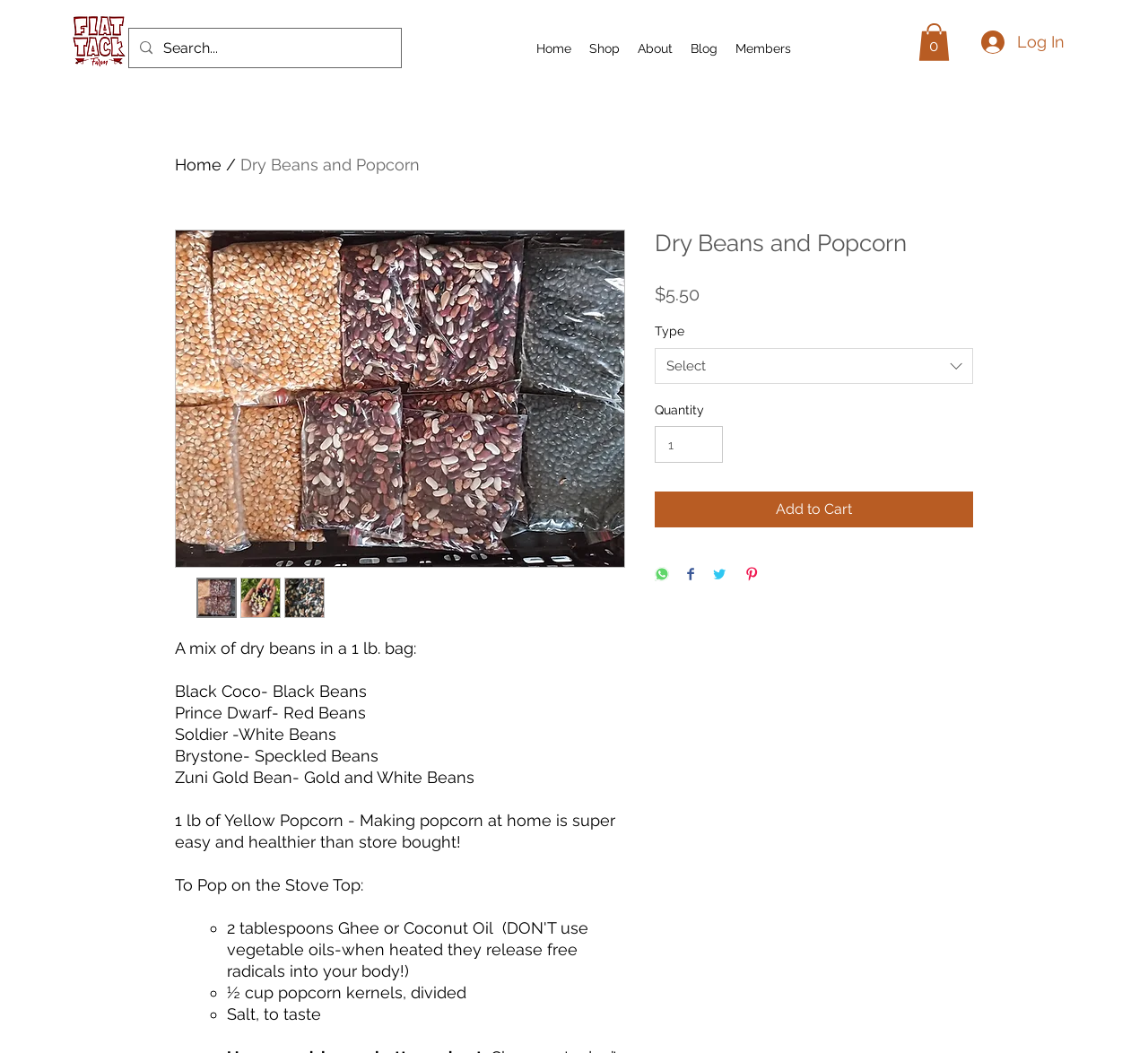Describe all significant elements and features of the webpage.

The webpage is about a product called "Dry Beans and Popcorn" from Flat Tack Farm. At the top left corner, there is a logo of Flat Tack Farm. Next to the logo, there is a search bar with a magnifying glass icon. 

Below the search bar, there is a navigation menu with links to "Home", "Shop", "About", "Blog", and "Members". On the top right corner, there is a cart icon with the text "Cart with 0 items" and a login button.

The main content of the page is about the product "Dry Beans and Popcorn". There is a large image of the product, and below it, there are several thumbnails of the same product. 

The product description is listed below the images. It is a mix of dry beans in a 1 lb. bag, including Black Coco- Black Beans, Prince Dwarf- Red Beans, Soldier -White Beans, Brystone- Speckled Beans, and Zuni Gold Bean- Gold and White Beans. 

Additionally, there is a section about making popcorn at home, which includes a recipe with steps and ingredients. 

On the right side of the page, there is a section with product information, including the price ($5.50), a dropdown menu to select the type, a quantity selector, and an "Add to Cart" button. There are also buttons to share the product on WhatsApp, Facebook, Twitter, and Pinterest.